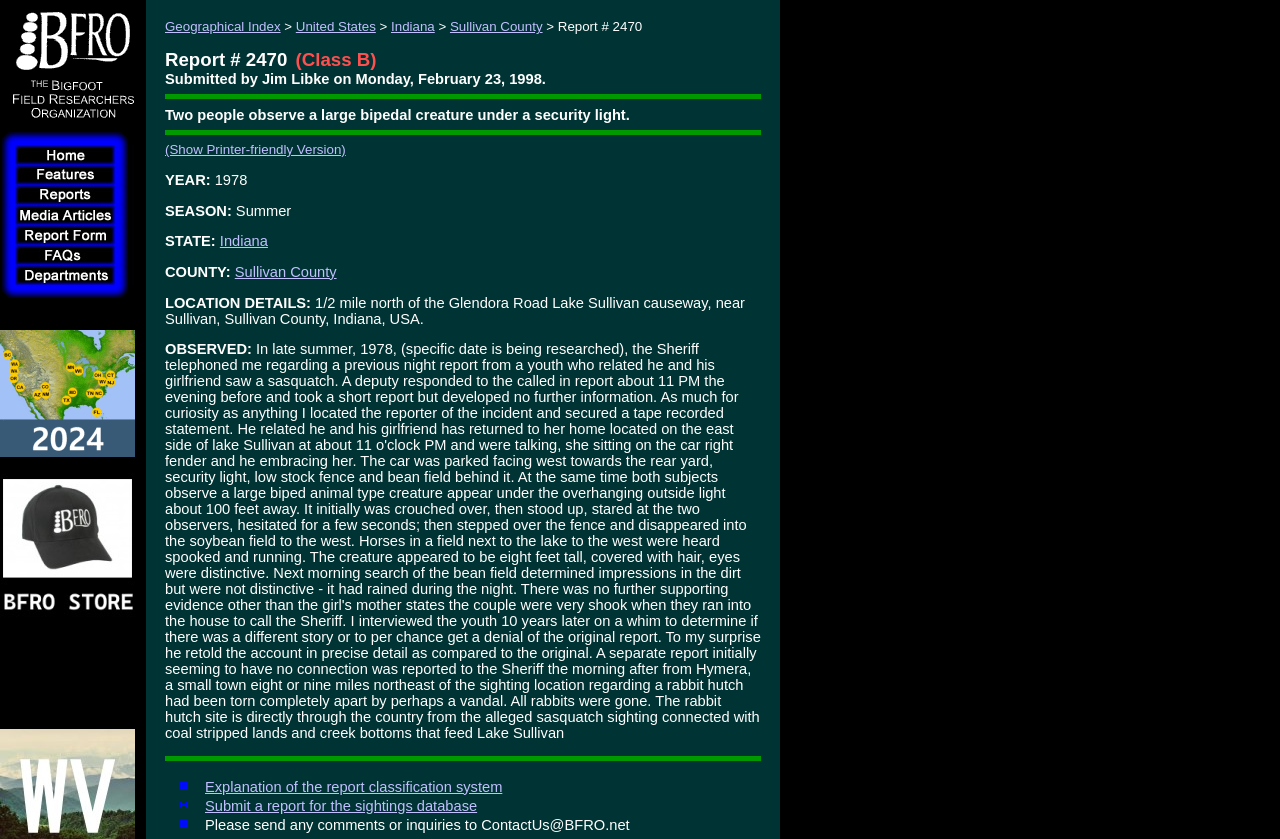Articulate a detailed summary of the webpage's content and design.

The webpage is about a Bigfoot Field Researchers Organization (BFRO) report, specifically Report 2470. At the top left corner, there is a logo of the organization. Below the logo, there is a table with multiple rows, each containing an image and a link. The images are arranged in a grid-like pattern, with 5 rows and 5 columns.

To the right of the table, there is a section with links to various pages, including the BFRO store, Geographical Index, United States, Indiana, and Sullivan County. Below this section, there is a heading that reads "Report # 2470" with a classification of "Class B". The report was submitted by Jim Libke on February 23, 1998.

The main content of the report is a paragraph that describes the incident, stating that two people observed a large bipedal creature under a security light. The report is divided into sections by horizontal separator lines. There is also a link to a printer-friendly version of the report.

At the bottom of the page, there is a section with a label "YEAR:" followed by the year "1978".